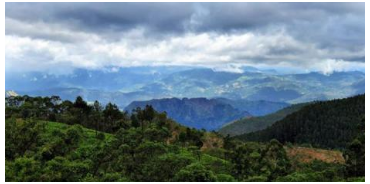List and describe all the prominent features within the image.

This stunning image captures the lush landscape of the tropical moist monsoon forest in Sri Lanka, showcasing a harmonious blend of greenery and mountainous terrain under a dramatic sky. The rolling hills are adorned with dense vegetation, illustrating the rich biodiversity that characterizes this ecosystem. The clouds loom overhead, creating an atmospheric backdrop that enhances the natural beauty of the scene. This area is a vital part of Sri Lanka's biodiversity, housing numerous endemic species and contributing to the ecological richness of the region. The forest serves as a crucial transitional zone between tropical rainforests and dry mixed evergreen forests, making it a unique ecological and natural treasure.